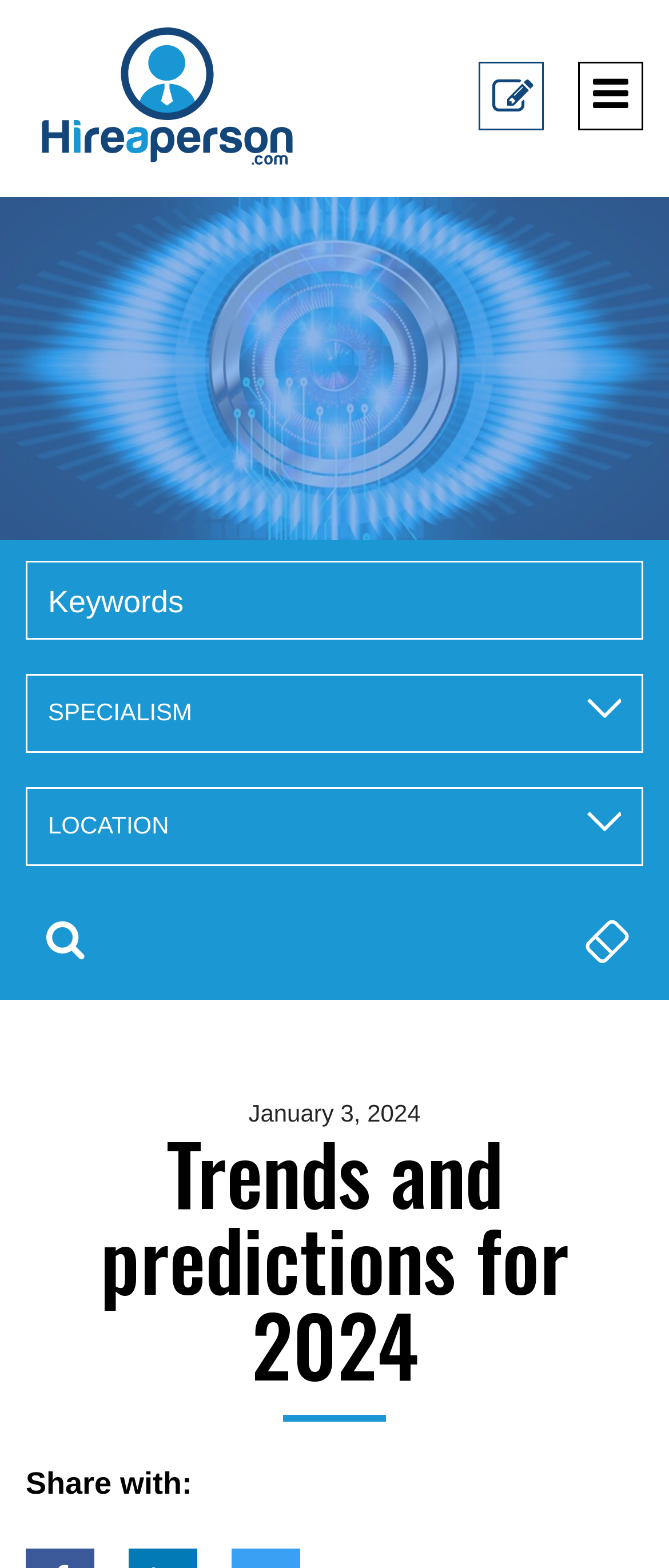Summarize the webpage comprehensively, mentioning all visible components.

The webpage is about "Trends and Predictions for 2024". At the top left, there is a link to "Hireaperson Employment agency" accompanied by an image. On the top right, there are two links: one with a search icon and another to "Register". 

Below these top elements, there is a search bar with a textbox and three links: "SPECIALISM", "LOCATION", and a button with a search icon. The search bar is positioned at the center of the page, spanning almost the entire width. 

Further down, there is a button to "Clear Search" on the right, and a text "January 3, 2024" on the left. The main heading "Trends and predictions for 2024" is centered on the page, taking up most of the width. 

At the very bottom, there is a heading "Share with:" spanning the entire width of the page.